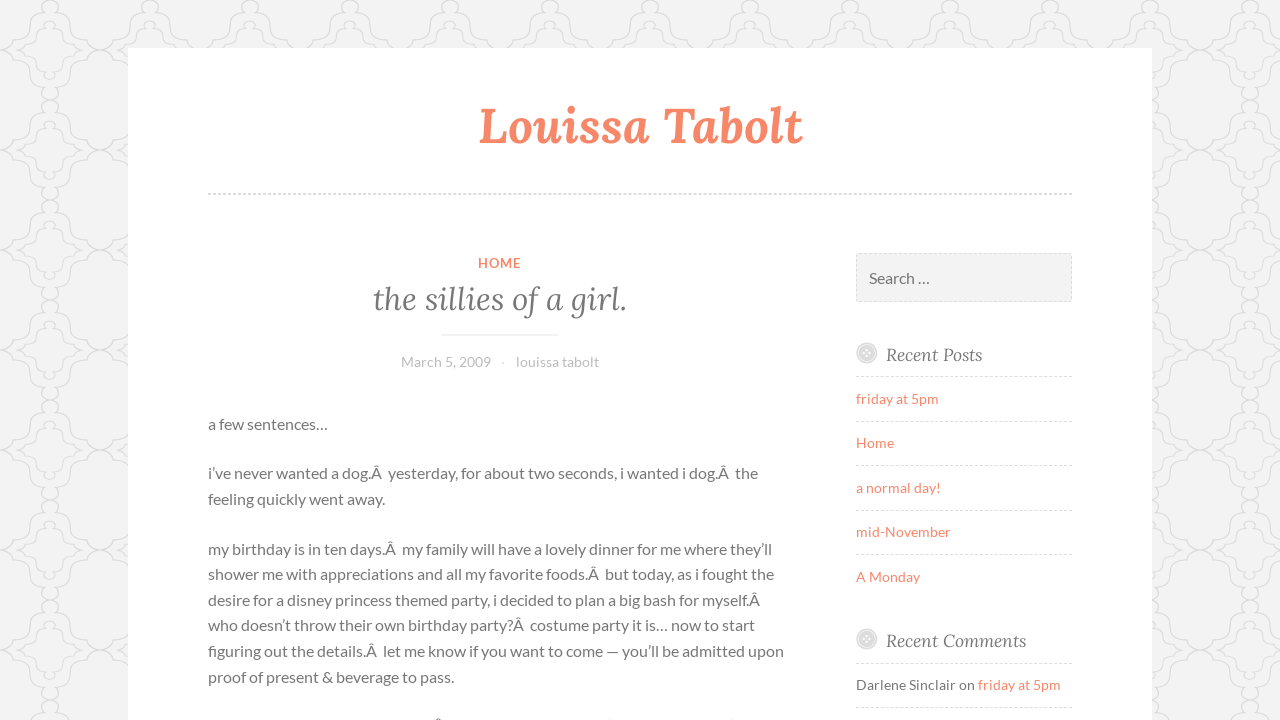Describe the webpage meticulously, covering all significant aspects.

The webpage appears to be a personal blog or journal belonging to Louissa Tabolt. At the top, there is a heading with the title "Louissa Tabolt" and a link to the same name, which suggests that it might be a navigation menu or a profile link. Below this, there is a header section with links to "HOME" and other pages, as well as a search bar.

The main content of the page is a blog post with a title "the sillies of a girl." and a date "March 5, 2009". The post consists of three paragraphs of text, which discuss the author's thoughts on wanting a dog, planning a birthday party, and other personal musings.

To the right of the main content, there are two sections: "Recent Posts" and "Recent Comments". The "Recent Posts" section lists five links to other blog posts, with titles such as "friday at 5pm" and "a normal day!". The "Recent Comments" section lists a single comment from a user named Darlene Sinclair, with a link to the post "friday at 5pm".

At the very top of the page, there is a link to "Skip to content", which suggests that the page may have a navigation menu or other elements that can be skipped.